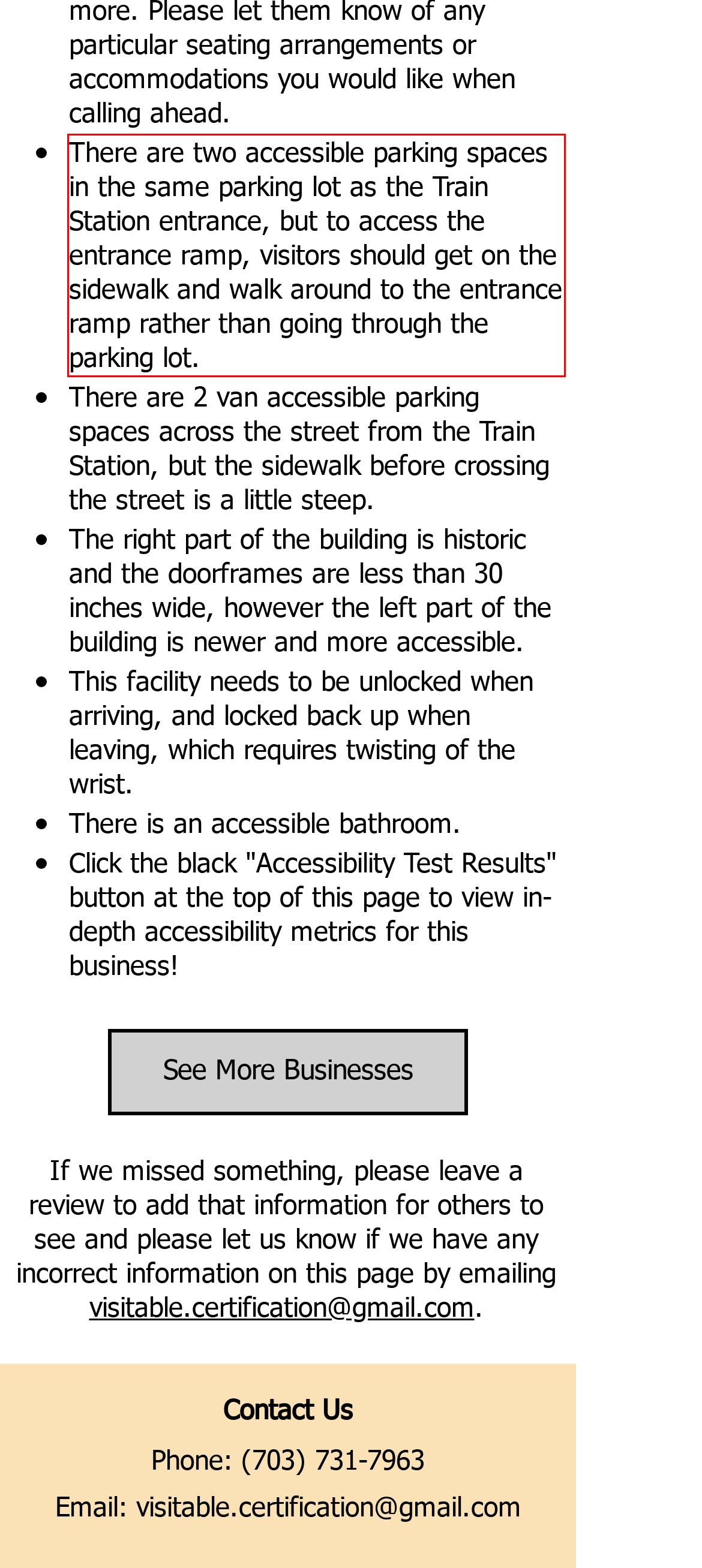Using the provided webpage screenshot, identify and read the text within the red rectangle bounding box.

There are two accessible parking spaces in the same parking lot as the Train Station entrance, but to access the entrance ramp, visitors should get on the sidewalk and walk around to the entrance ramp rather than going through the parking lot.